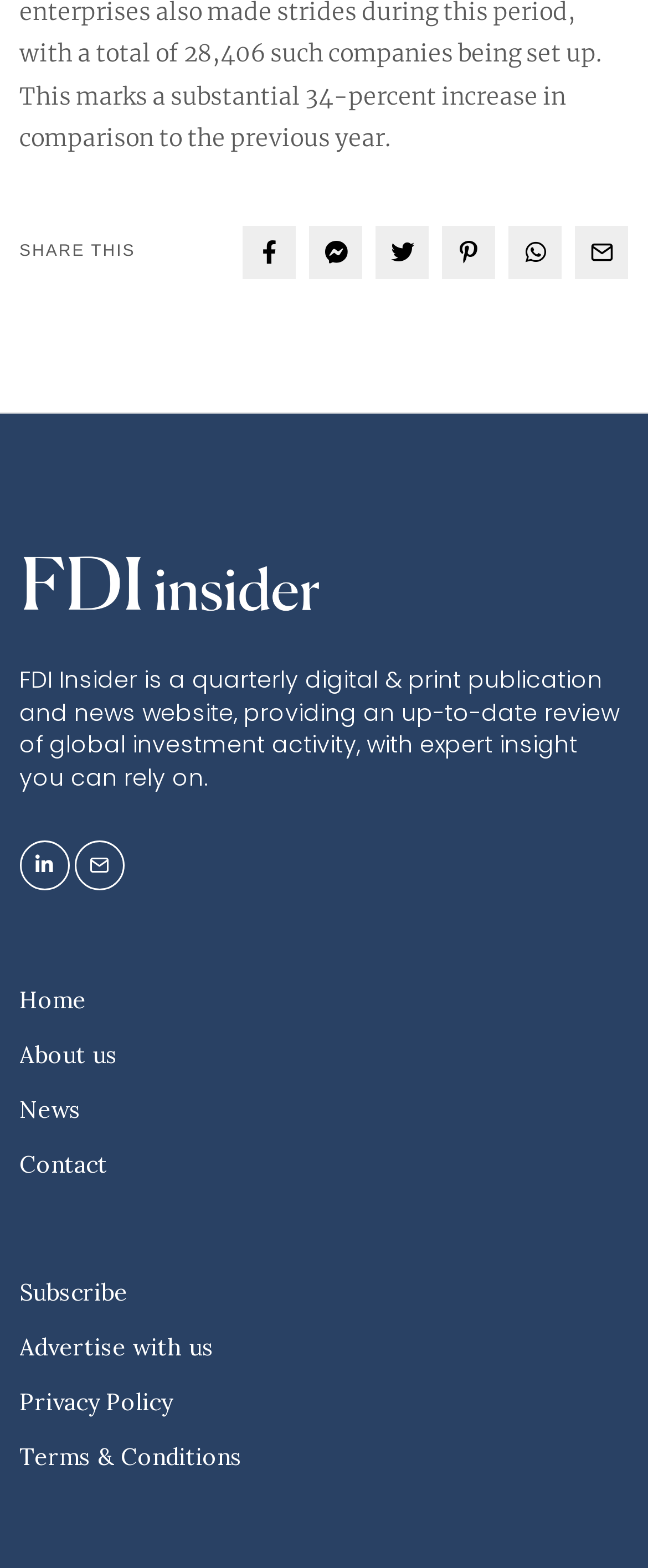Identify the bounding box coordinates of the section that should be clicked to achieve the task described: "Follow on Facebook".

[0.375, 0.144, 0.457, 0.178]